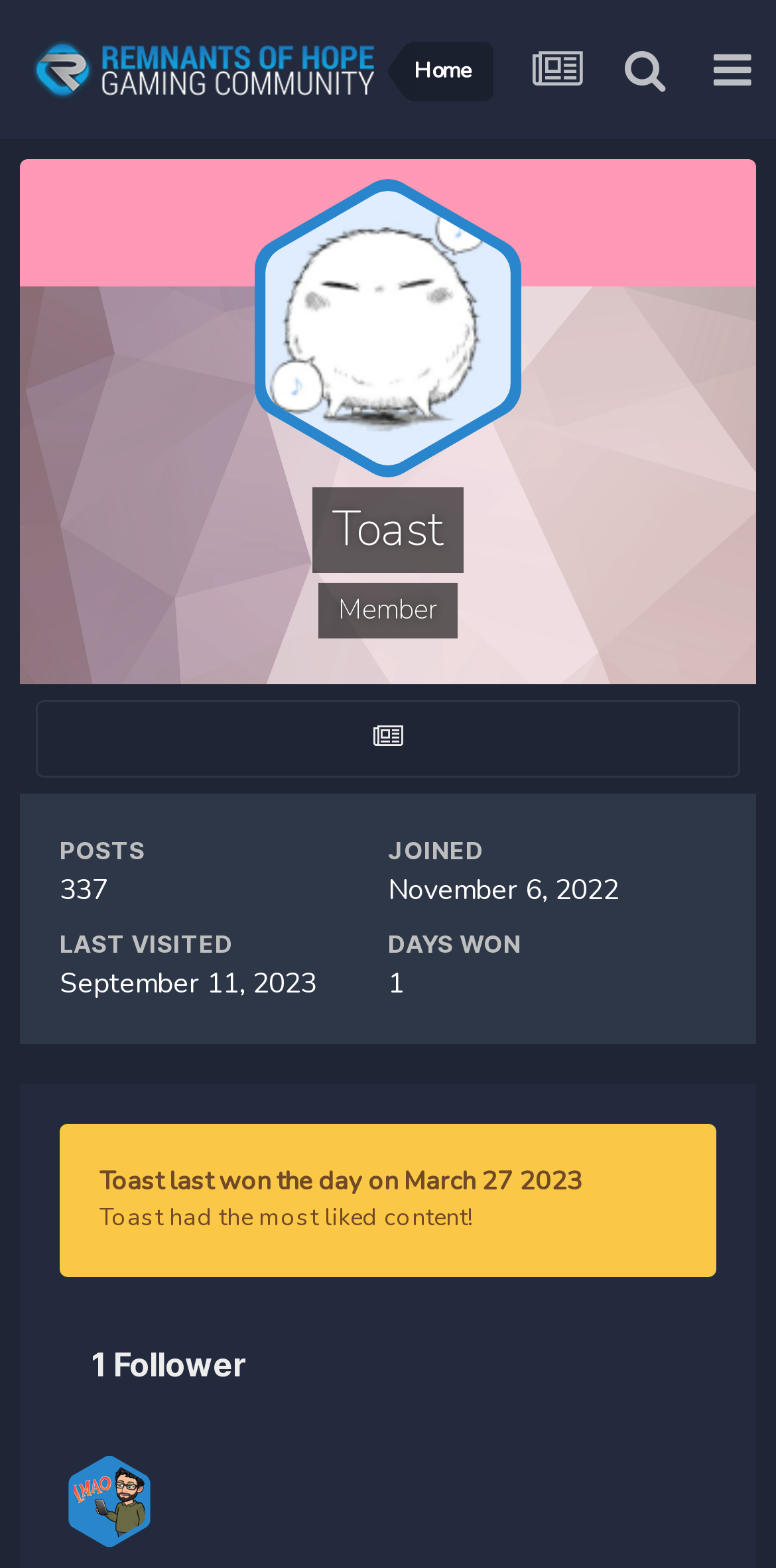Please respond to the question with a concise word or phrase:
How many followers does the user have?

1